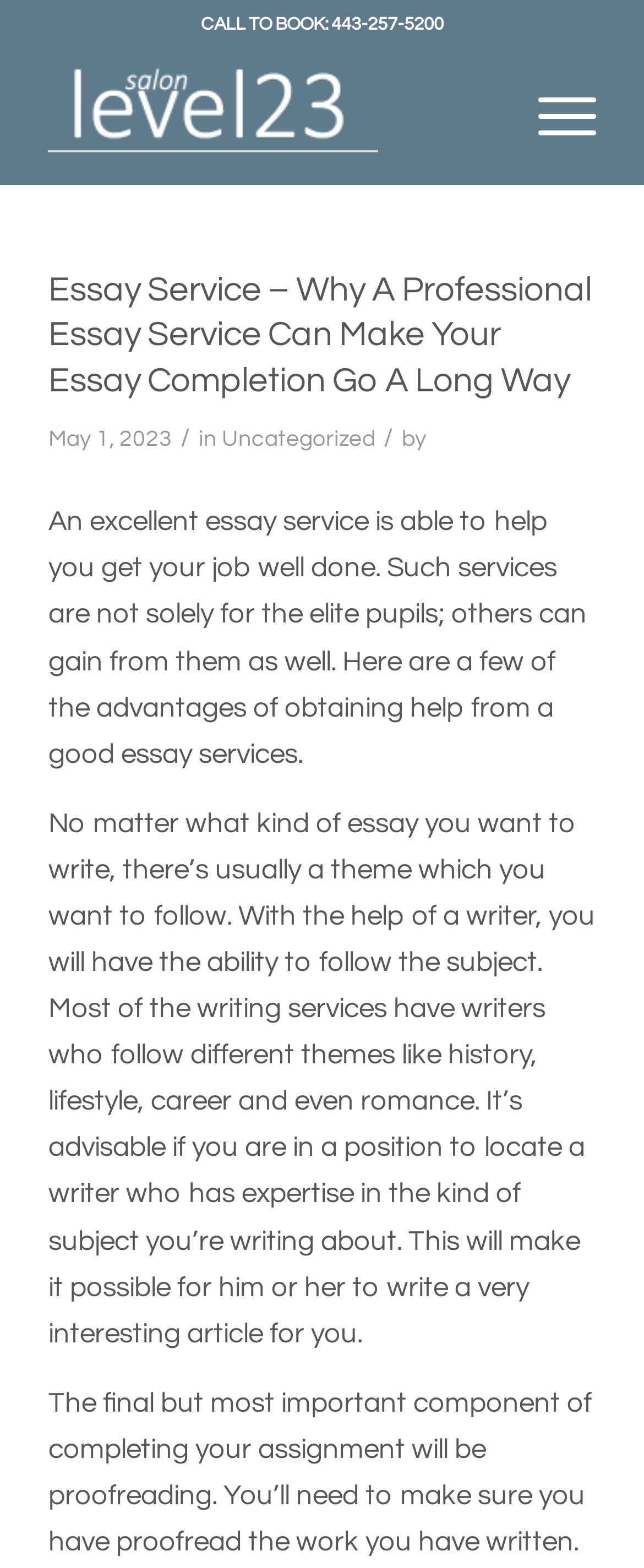Provide a one-word or brief phrase answer to the question:
What is the phone number to book an appointment?

443-257-5200